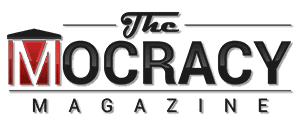What architectural element is included in the stylized 'M'?
Examine the screenshot and reply with a single word or phrase.

Column